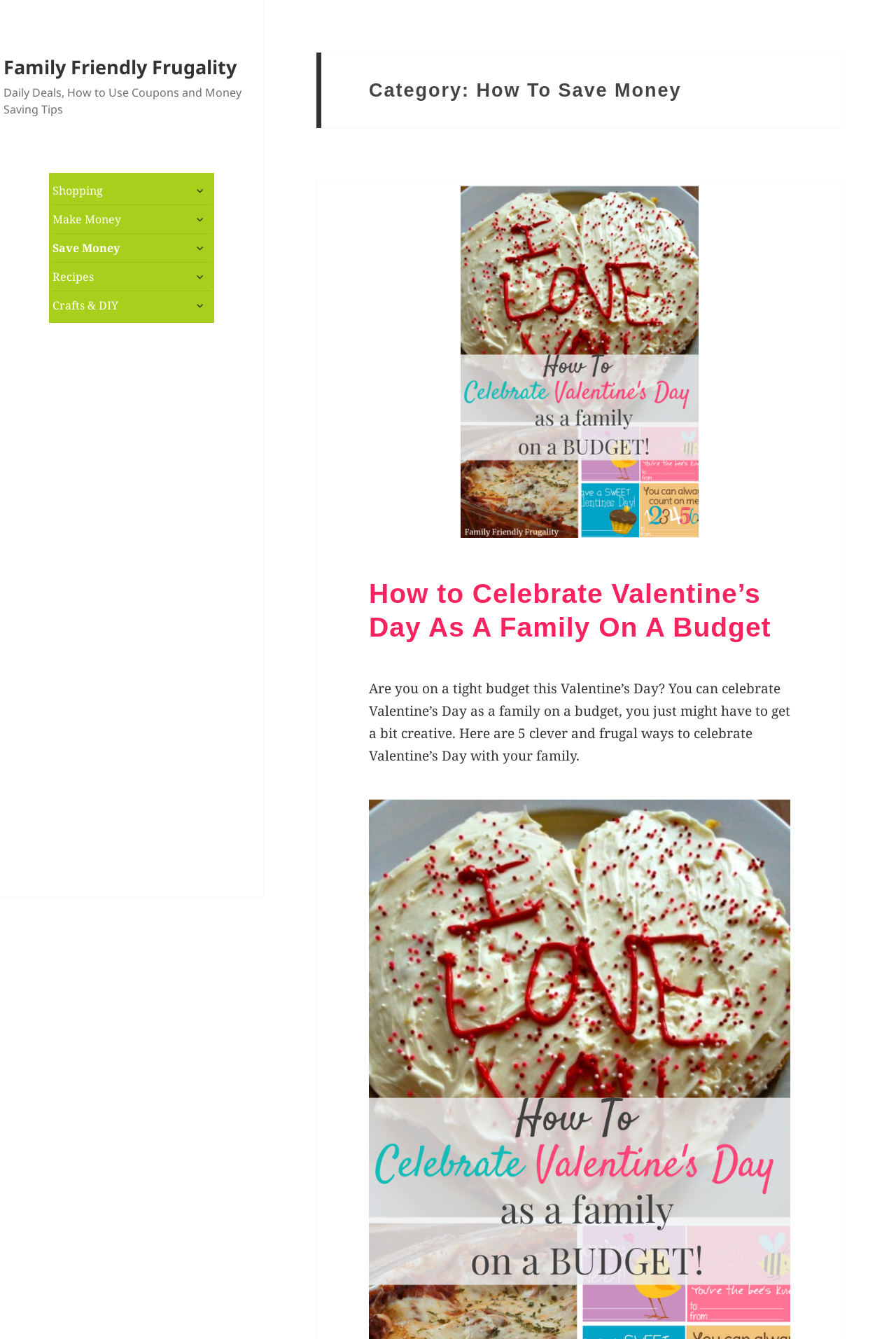Find the bounding box coordinates of the element's region that should be clicked in order to follow the given instruction: "Browse Save Money". The coordinates should consist of four float numbers between 0 and 1, i.e., [left, top, right, bottom].

[0.059, 0.174, 0.235, 0.195]